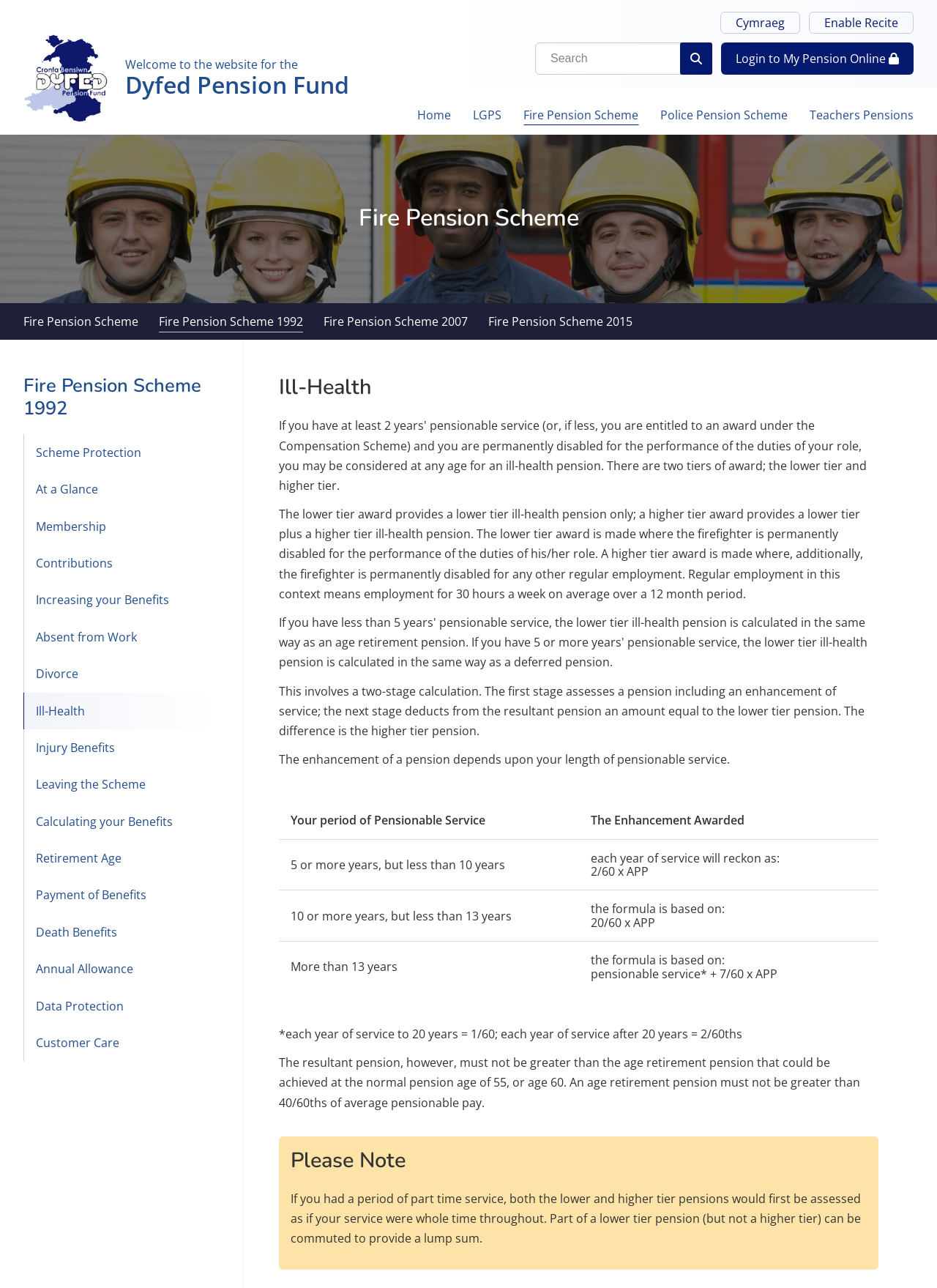Bounding box coordinates are to be given in the format (top-left x, top-left y, bottom-right x, bottom-right y). All values must be floating point numbers between 0 and 1. Provide the bounding box coordinate for the UI element described as: Home

[0.445, 0.083, 0.481, 0.096]